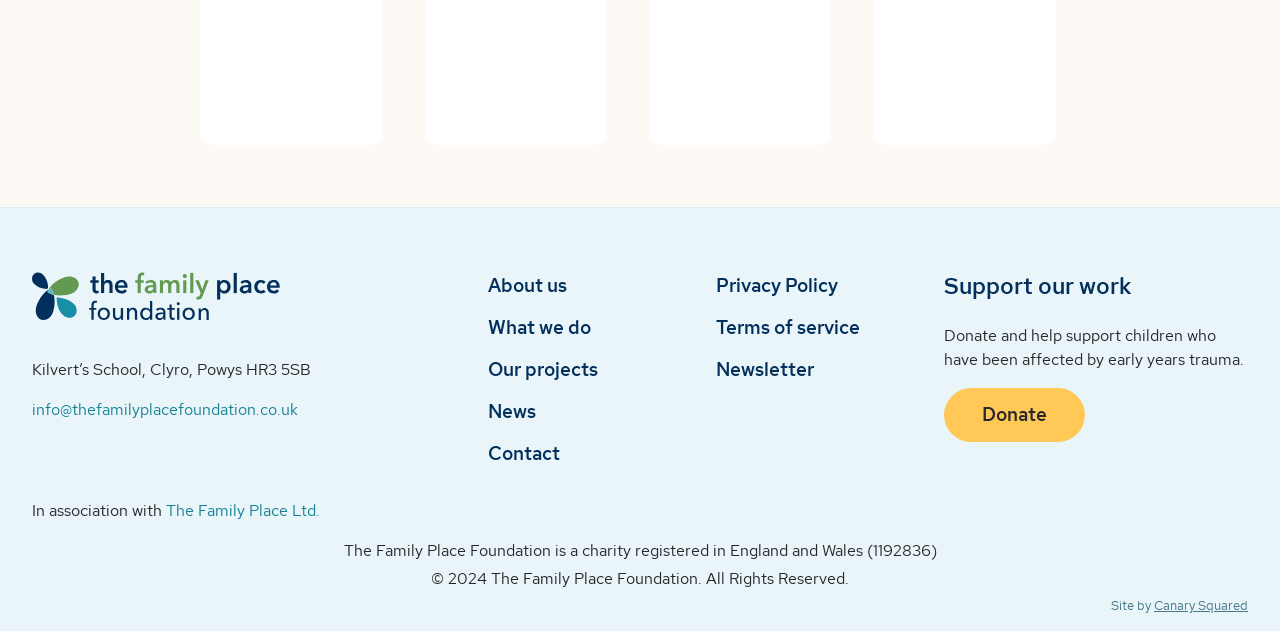Provide the bounding box coordinates of the area you need to click to execute the following instruction: "View the News section".

[0.381, 0.631, 0.419, 0.677]